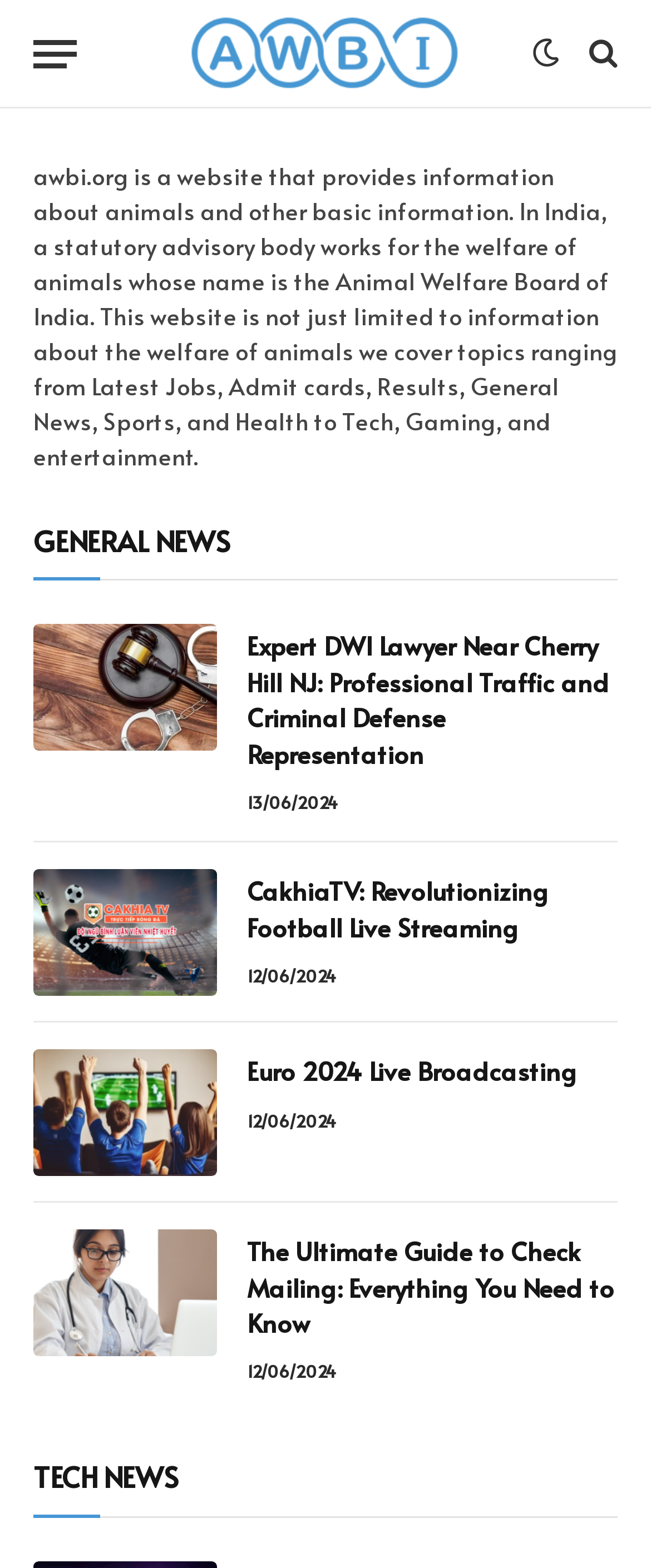Kindly provide the bounding box coordinates of the section you need to click on to fulfill the given instruction: "Read the article about Expert DWI Lawyer Near Cherry Hill NJ".

[0.051, 0.398, 0.333, 0.479]